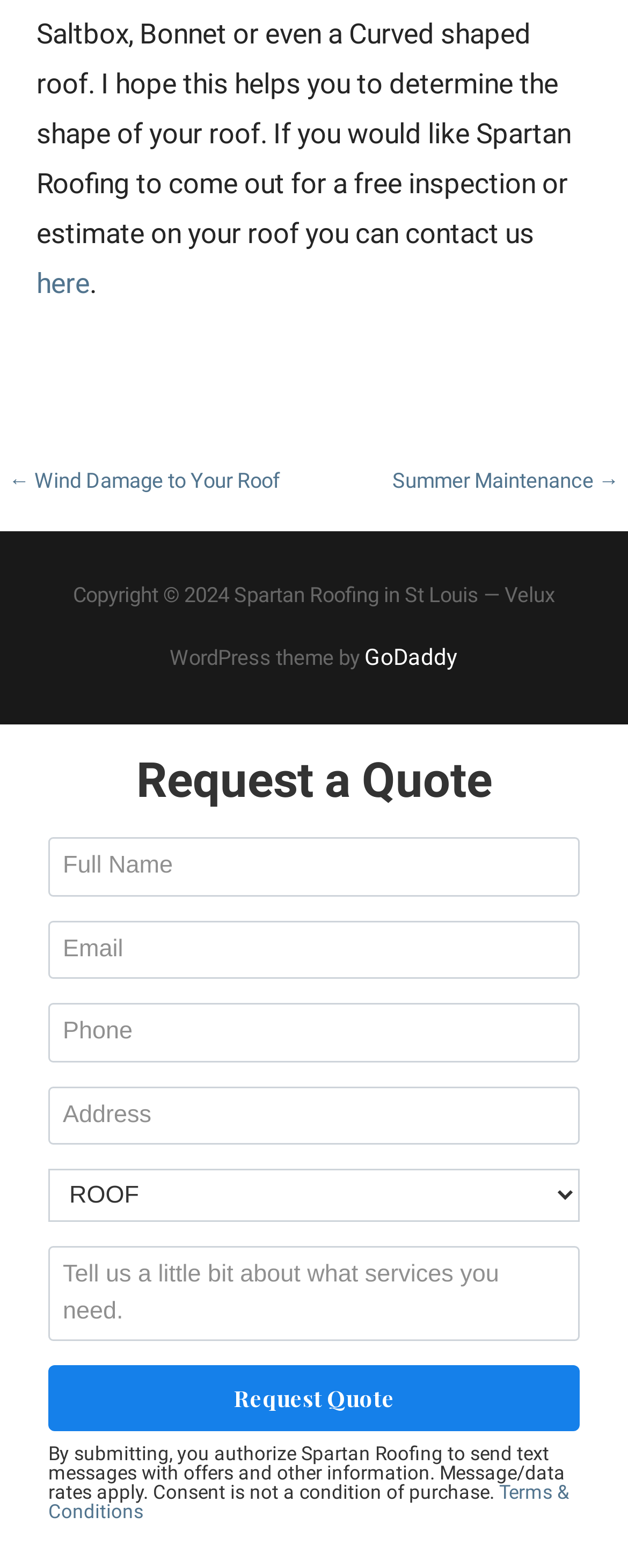Provide a brief response in the form of a single word or phrase:
What is the purpose of the 'Request a Quote' button?

To submit a quote request